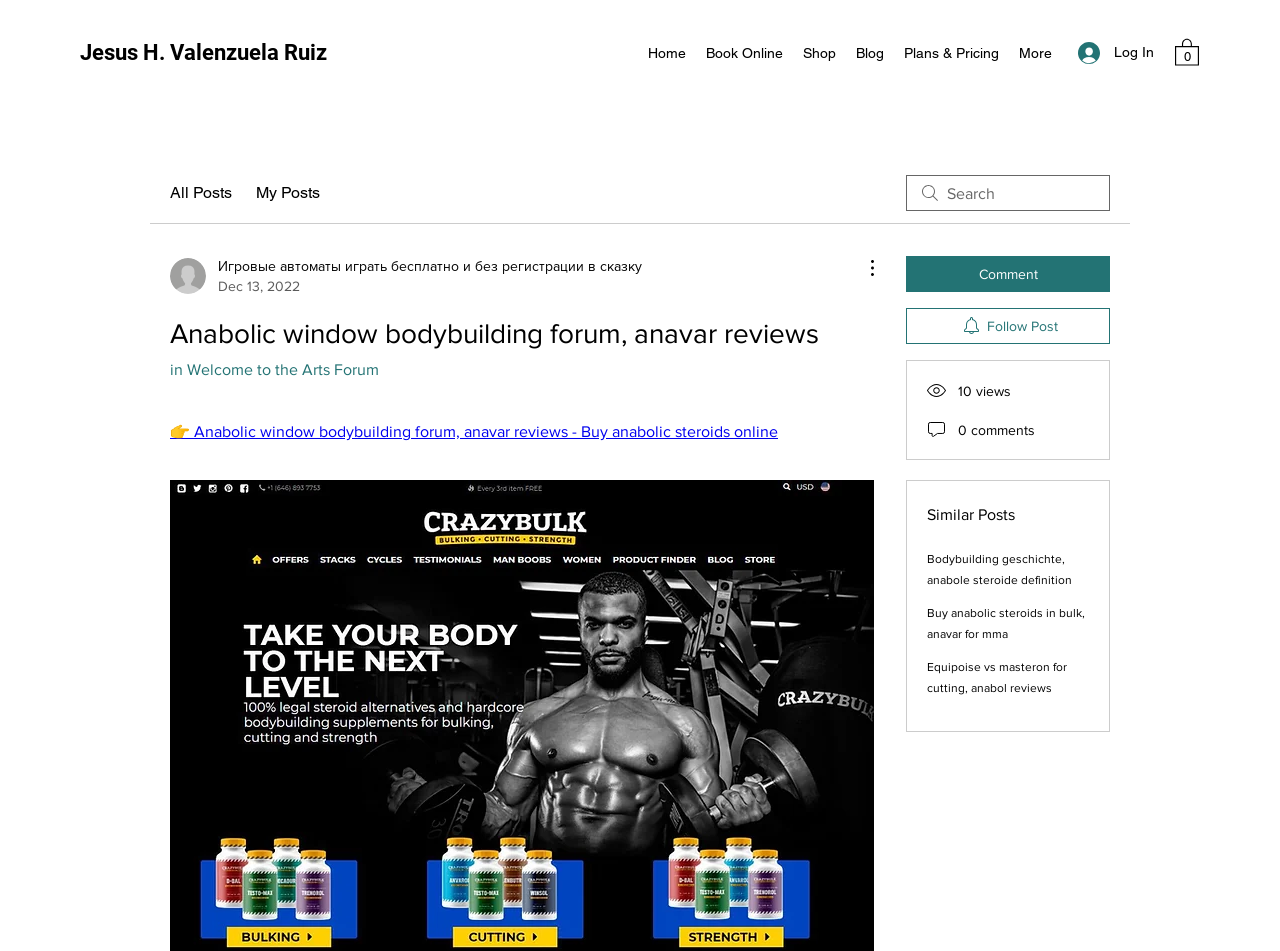What is the purpose of the button with the image?
Answer the question with a single word or phrase derived from the image.

Log In